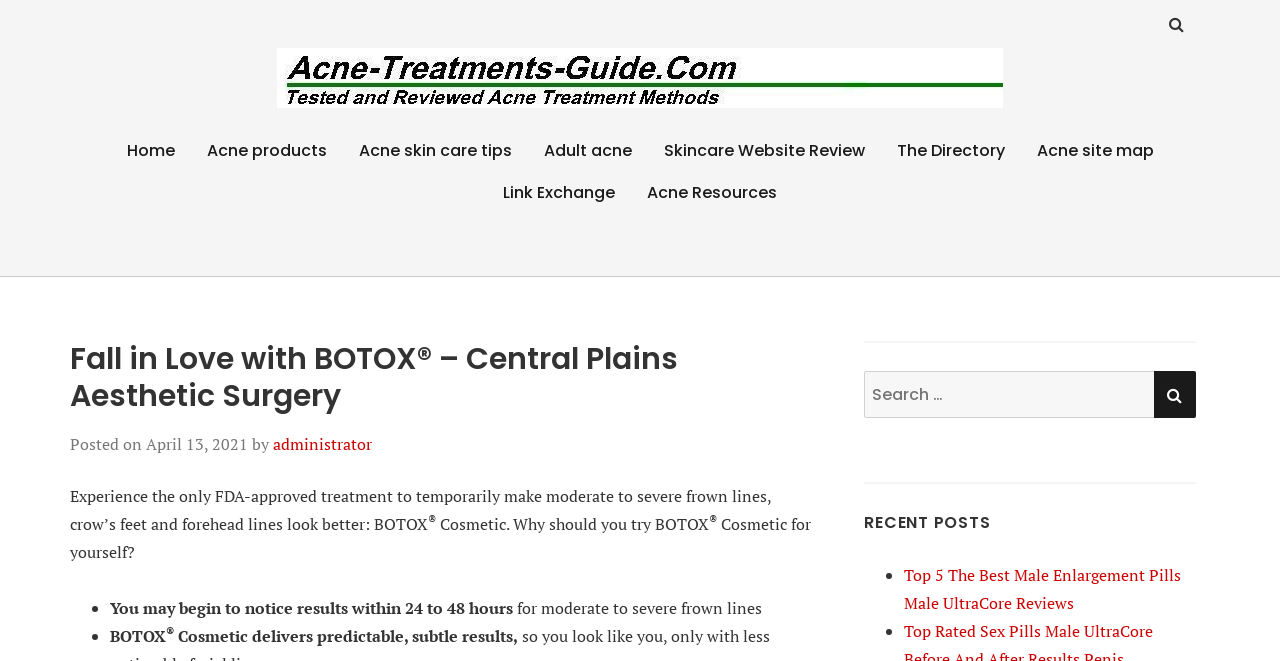What is the purpose of BOTOX Cosmetic?
By examining the image, provide a one-word or phrase answer.

to temporarily make moderate to severe frown lines, crow’s feet and forehead lines look better